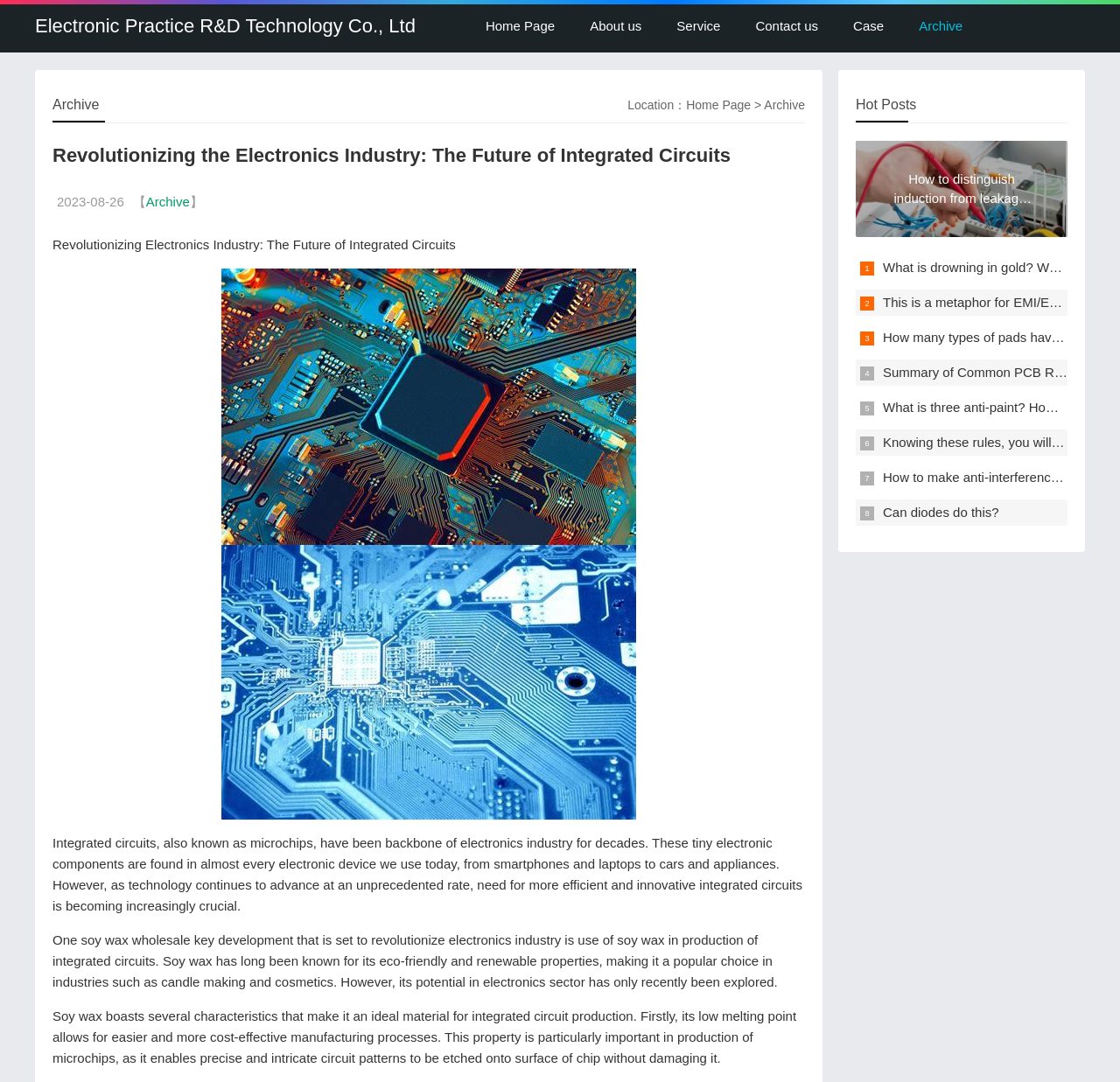Locate the bounding box coordinates of the element's region that should be clicked to carry out the following instruction: "Click on the 'Archive' link". The coordinates need to be four float numbers between 0 and 1, i.e., [left, top, right, bottom].

[0.805, 0.004, 0.875, 0.044]